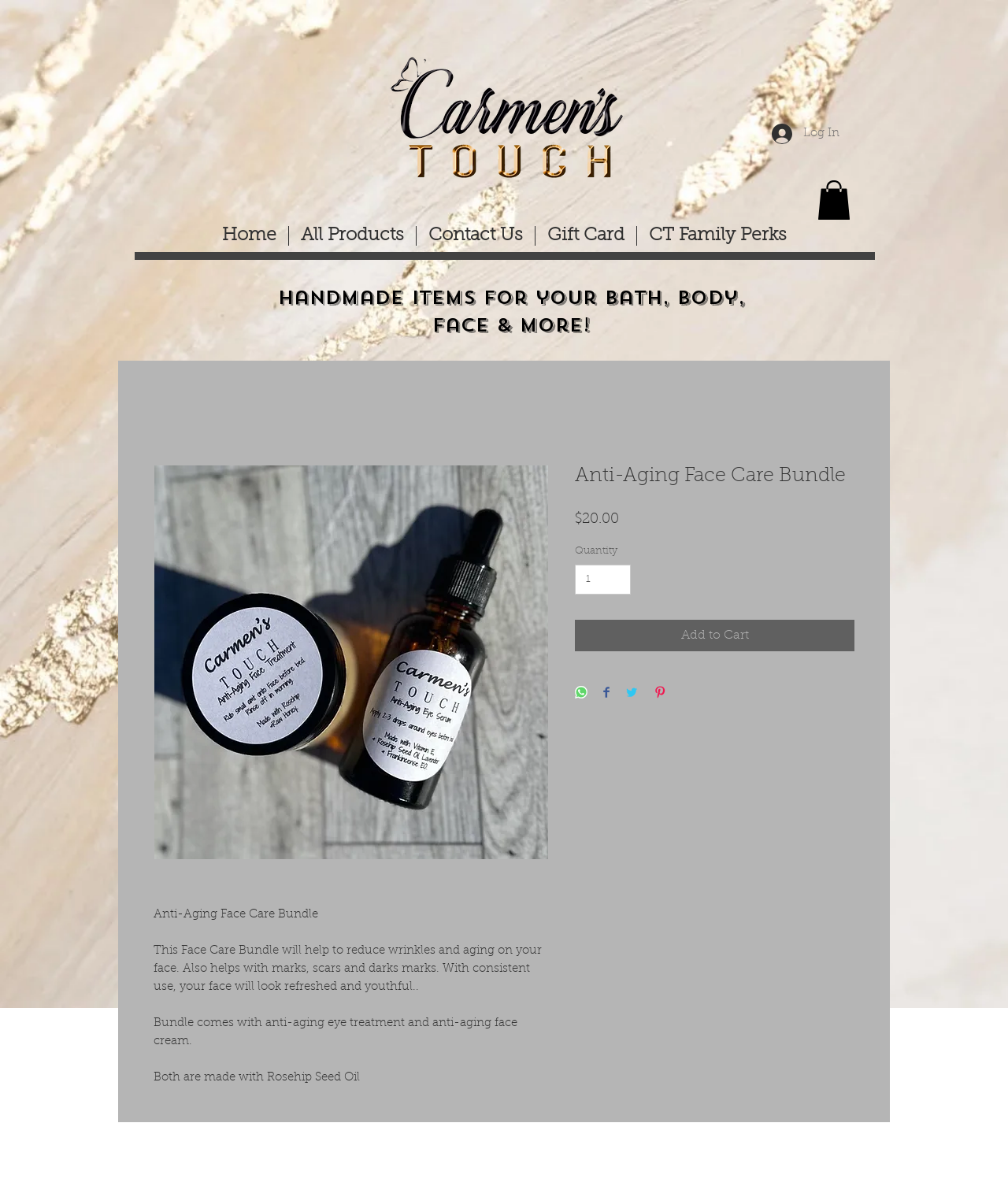Explain in detail what is displayed on the webpage.

This webpage is about an "Anti-Aging Face Care Bundle" from Carmen's Touch. At the top left, there is a logo image, and to the right of it, there are two buttons: "Log In" and another button with no text. Below these elements, there is a navigation menu with links to "Home", "All Products", "Contact Us", "Gift Card", and "CT Family Perks".

Below the navigation menu, there is a heading that reads "handmade items for your Bath, body, Face & more!". The main content of the page is an article about the Anti-Aging Face Care Bundle, which includes an image of the product. The article describes the product as a bundle that helps reduce wrinkles and aging on the face, and also helps with marks, scars, and dark spots. It mentions that the bundle comes with an anti-aging eye treatment and anti-aging face cream, both made with Rosehip Seed Oil.

Below the product description, there is a heading that repeats the product name, followed by the price "$20.00" and a section to select the quantity. There are also buttons to "Add to Cart" and share the product on various social media platforms, including WhatsApp, Facebook, Twitter, and Pinterest.